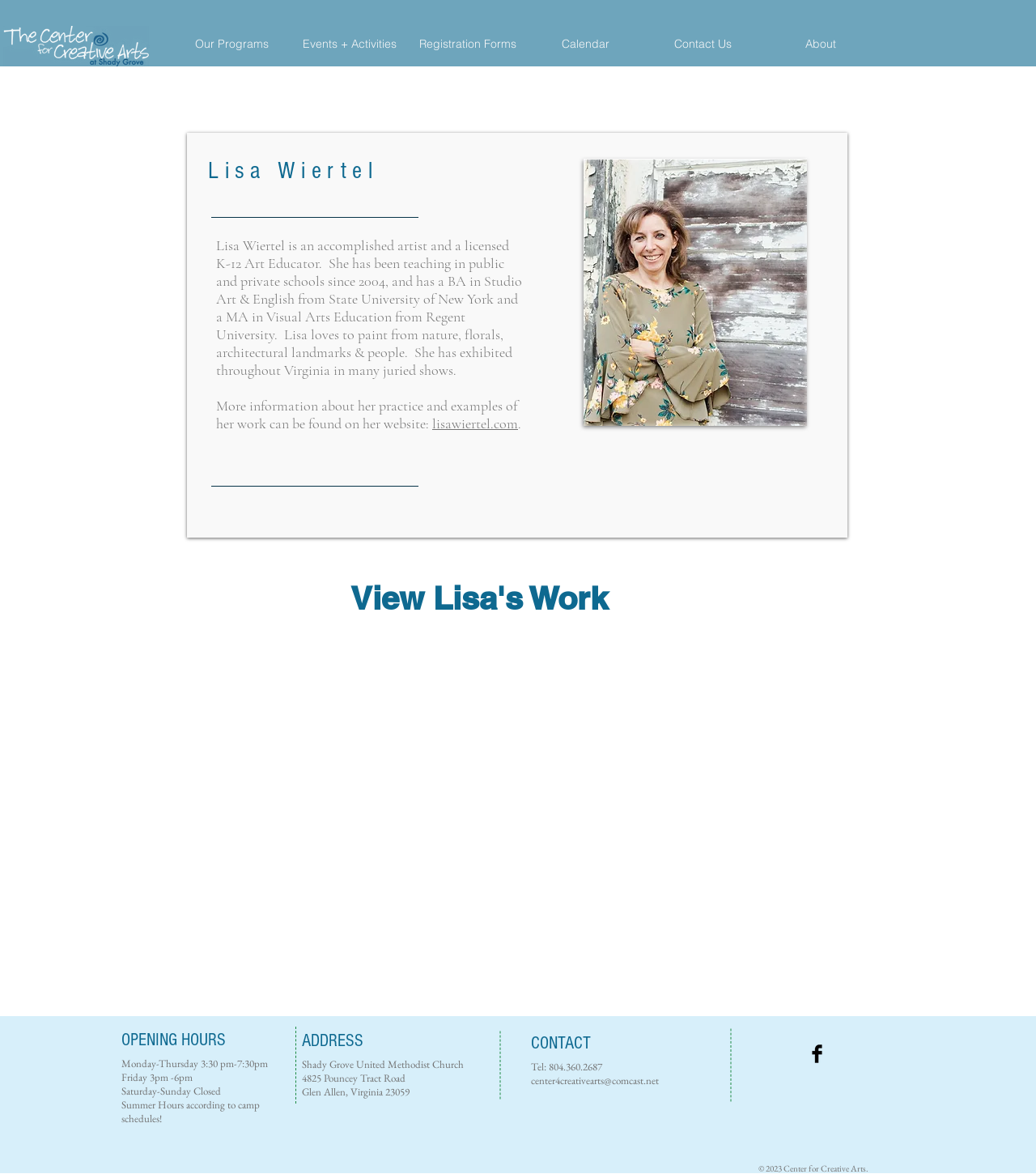Please identify the bounding box coordinates of the element's region that should be clicked to execute the following instruction: "Contact center4creativearts via email". The bounding box coordinates must be four float numbers between 0 and 1, i.e., [left, top, right, bottom].

[0.512, 0.914, 0.636, 0.926]